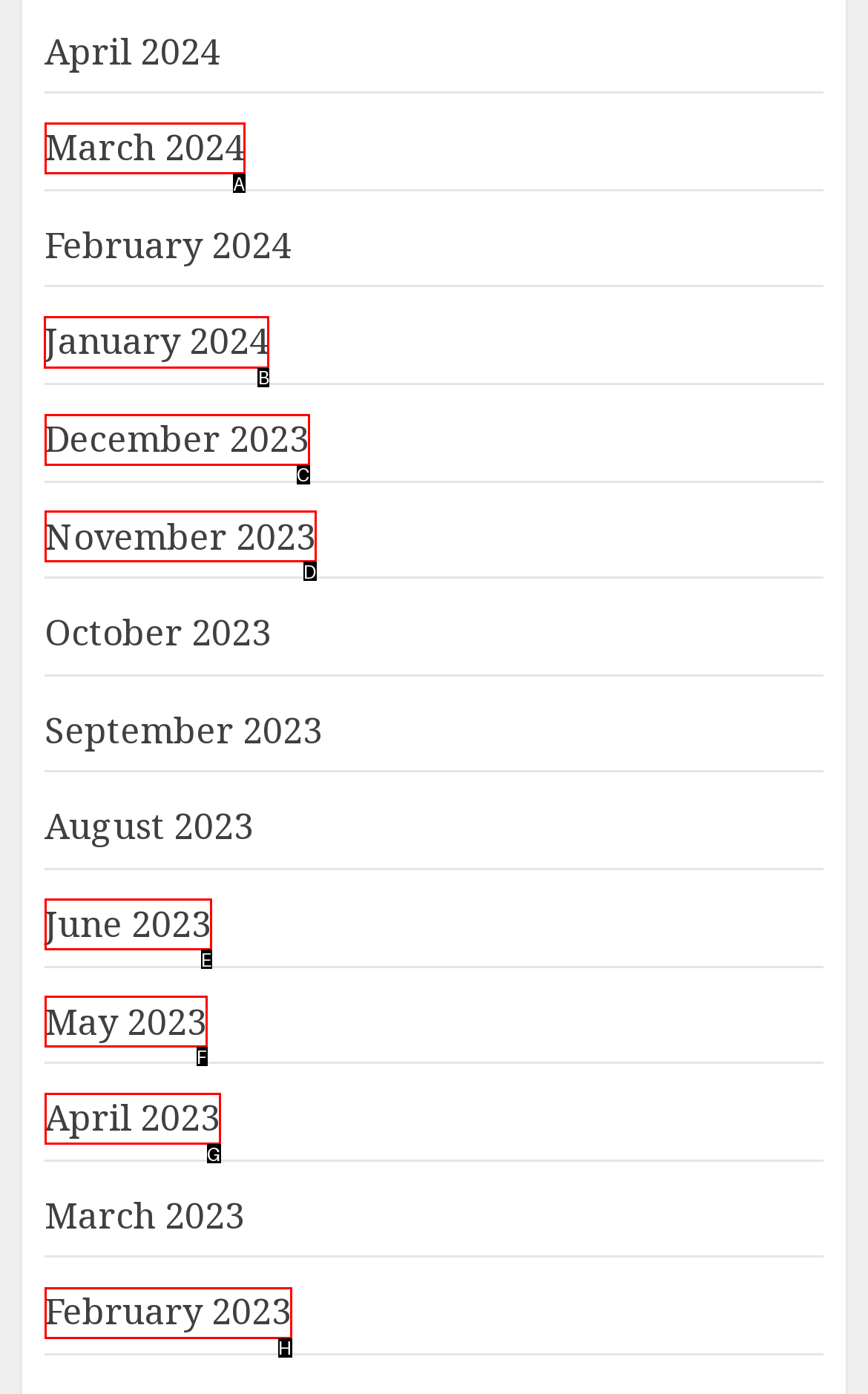Point out the correct UI element to click to carry out this instruction: Read about Auxin Partners
Answer with the letter of the chosen option from the provided choices directly.

None